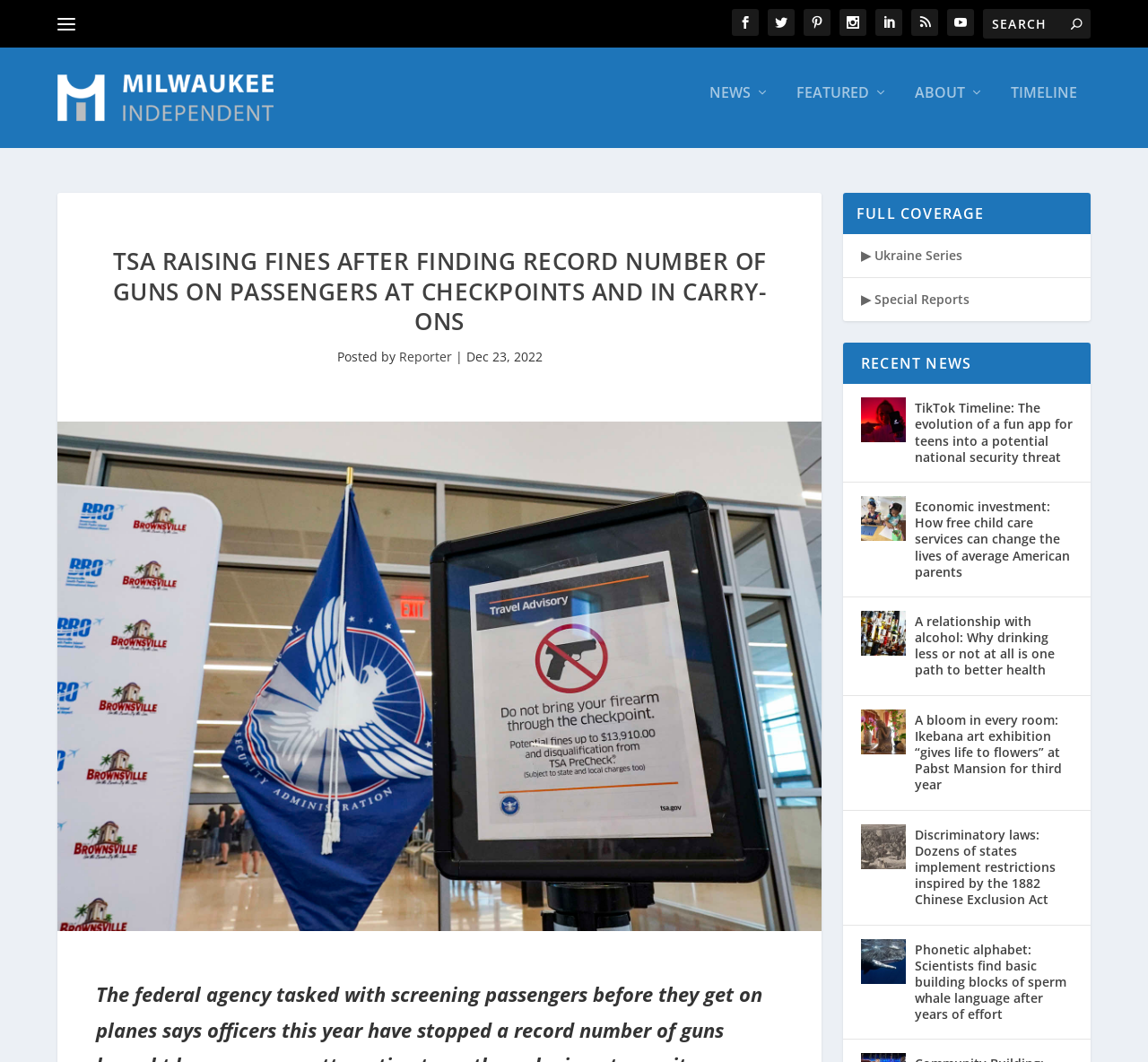Point out the bounding box coordinates of the section to click in order to follow this instruction: "Read the article about TikTok Timeline".

[0.75, 0.364, 0.789, 0.407]